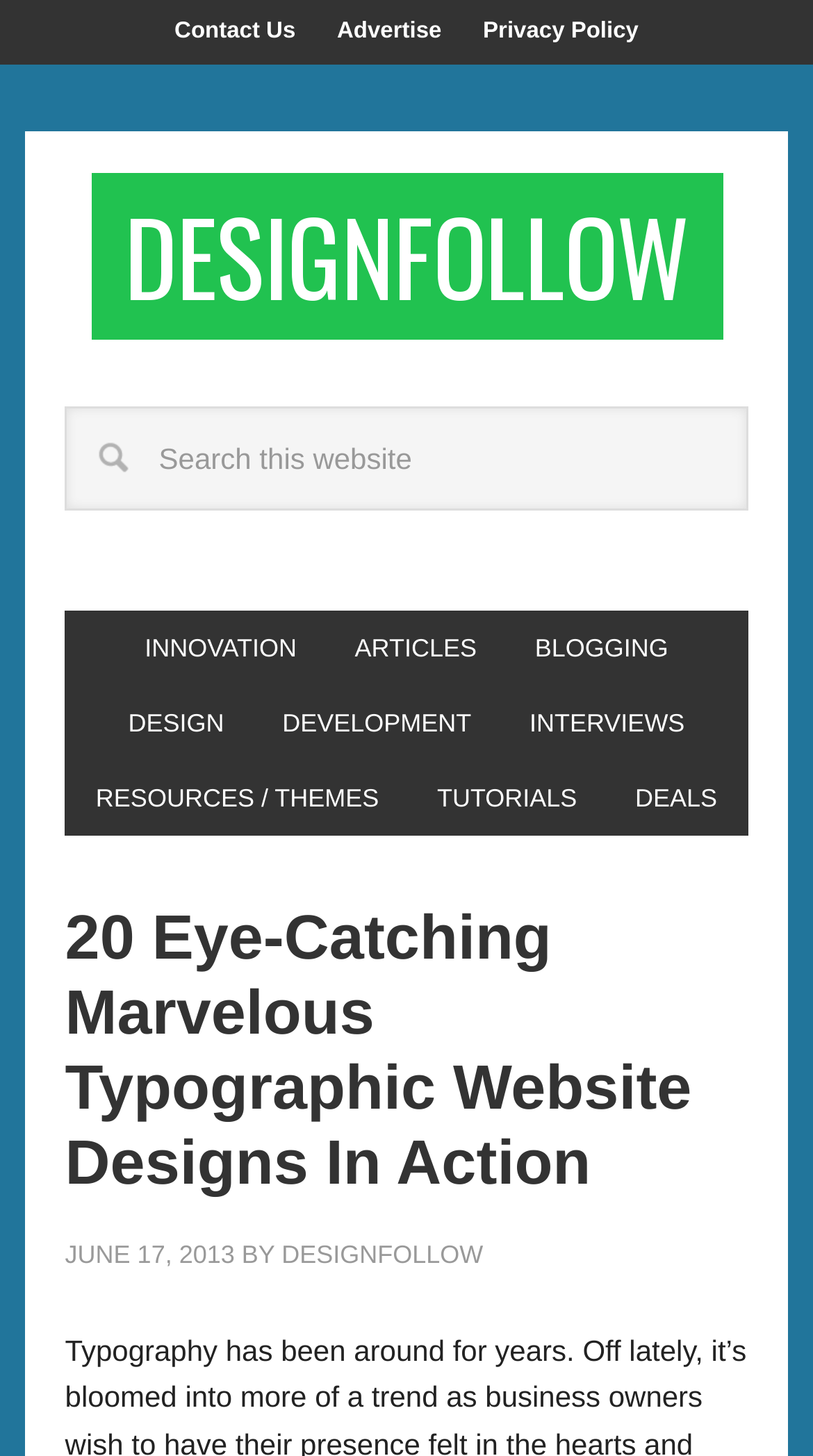What is the date of the article?
Please answer the question with a single word or phrase, referencing the image.

JUNE 17, 2013